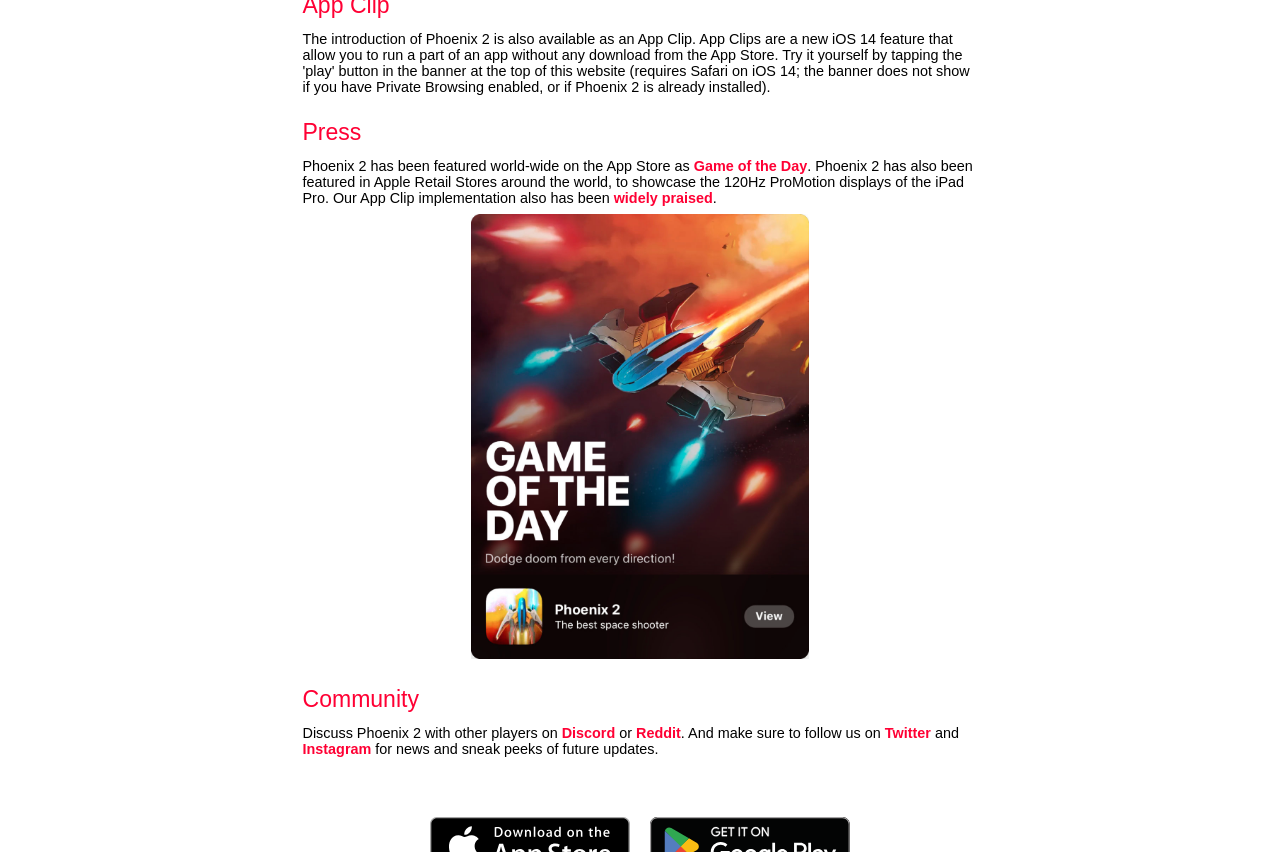Where is Phoenix 2 showcased?
Respond to the question with a single word or phrase according to the image.

Apple Retail Stores